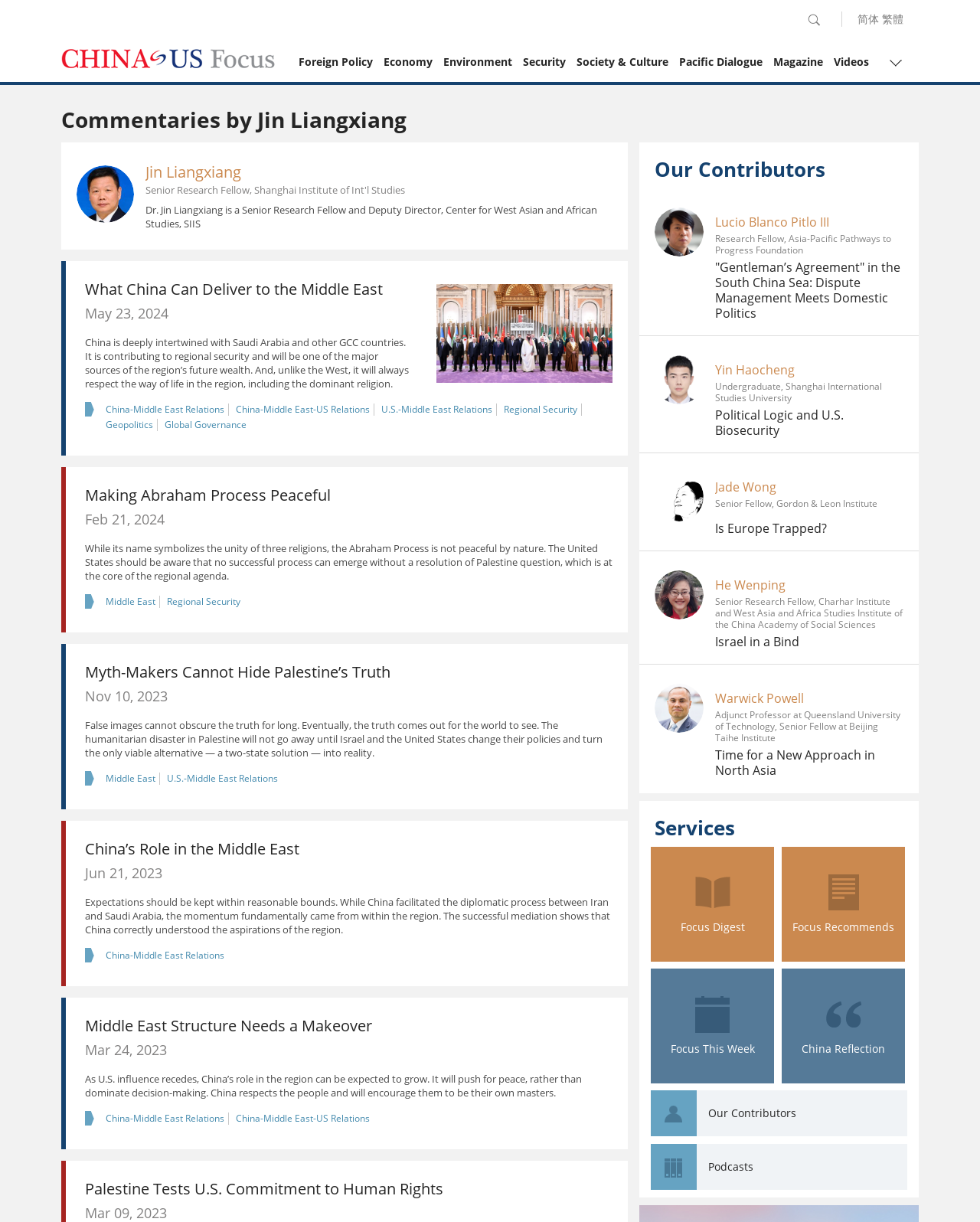Kindly determine the bounding box coordinates for the area that needs to be clicked to execute this instruction: "Listen to podcasts".

[0.711, 0.936, 0.926, 0.974]